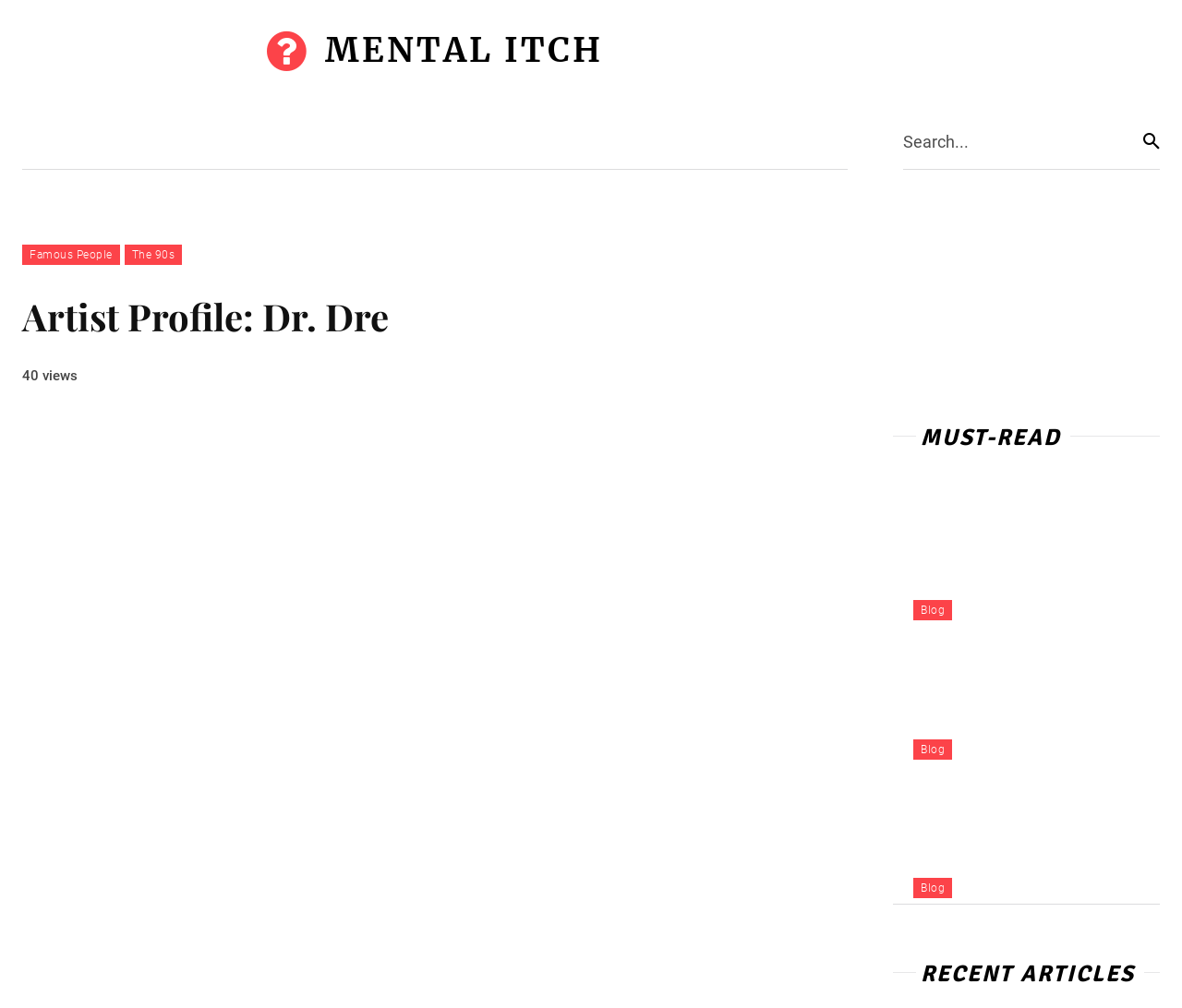What is the category of the link 'The 90s'?
Answer briefly with a single word or phrase based on the image.

Famous People